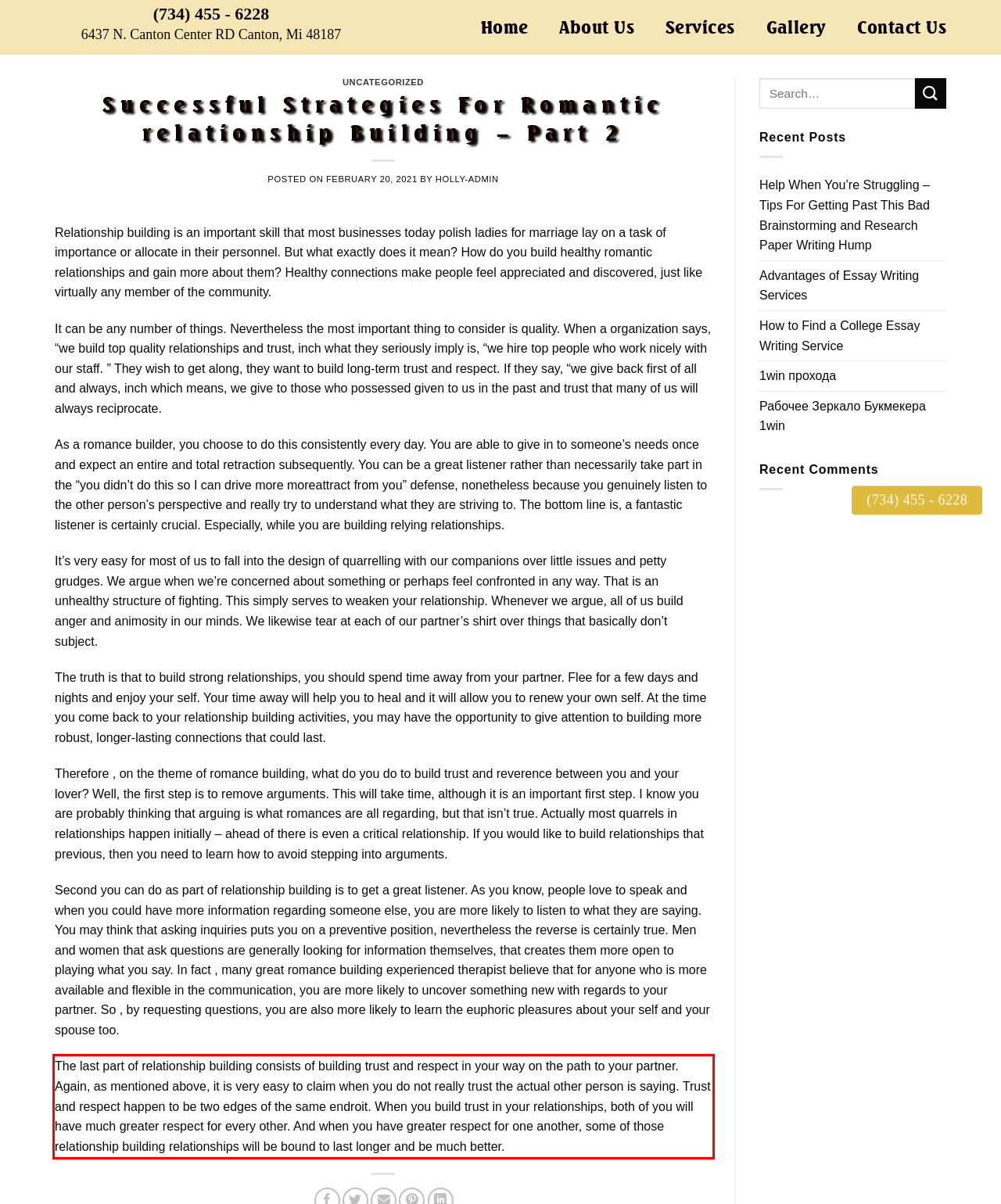Please examine the webpage screenshot and extract the text within the red bounding box using OCR.

The last part of relationship building consists of building trust and respect in your way on the path to your partner. Again, as mentioned above, it is very easy to claim when you do not really trust the actual other person is saying. Trust and respect happen to be two edges of the same endroit. When you build trust in your relationships, both of you will have much greater respect for every other. And when you have greater respect for one another, some of those relationship building relationships will be bound to last longer and be much better.